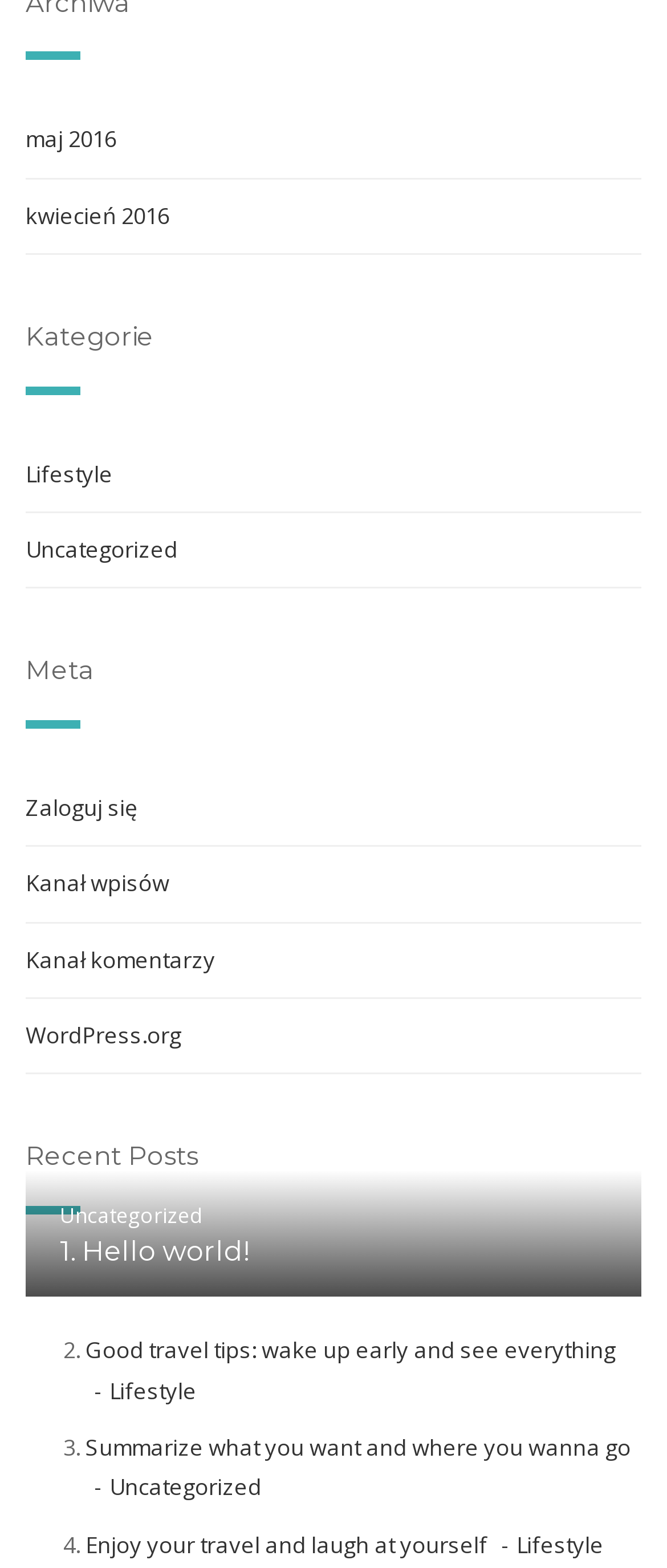Determine the bounding box coordinates for the clickable element to execute this instruction: "View recent posts". Provide the coordinates as four float numbers between 0 and 1, i.e., [left, top, right, bottom].

[0.038, 0.729, 0.962, 0.774]